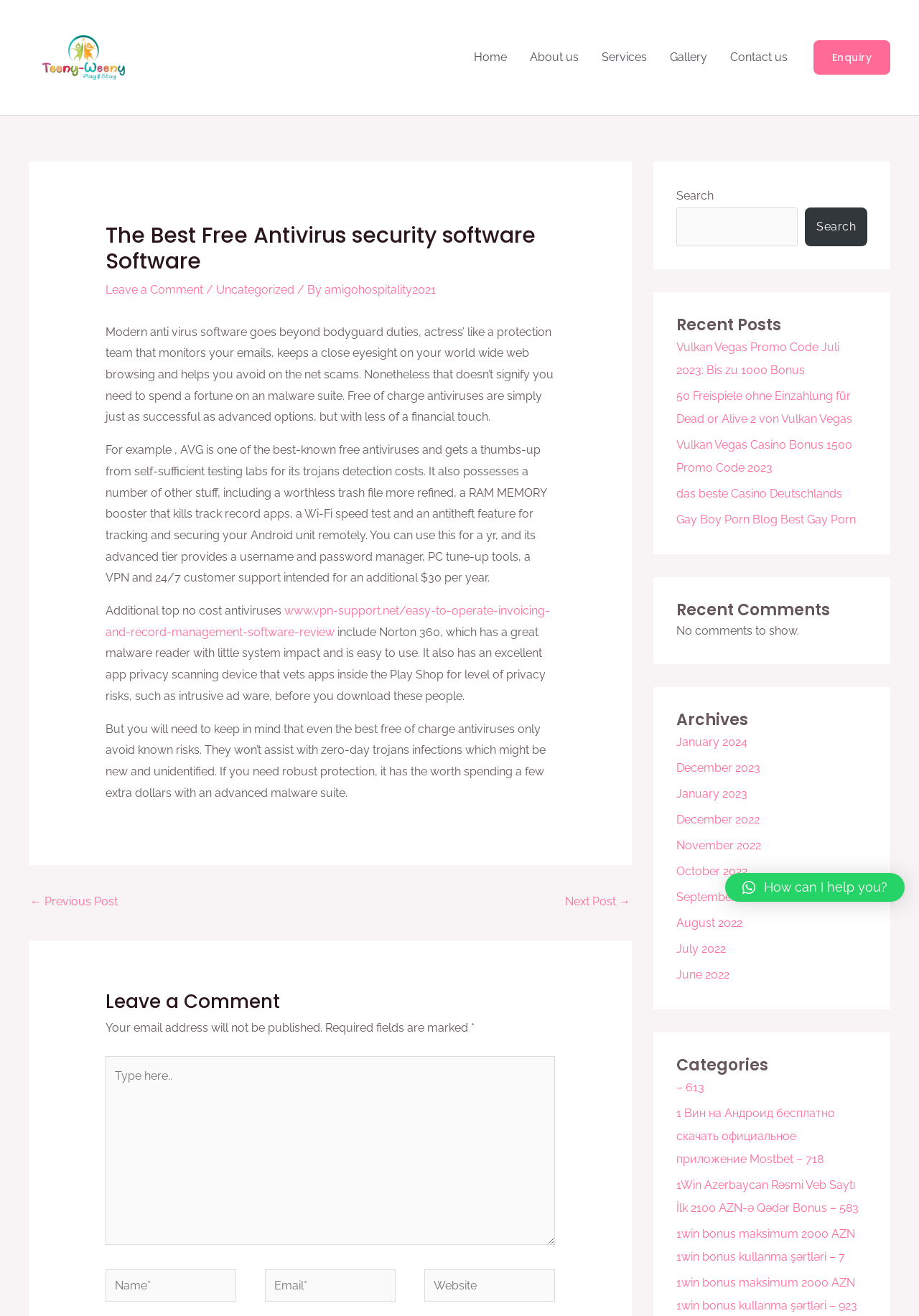What type of content is listed under 'Recent Posts'?
Look at the screenshot and respond with a single word or phrase.

Article titles